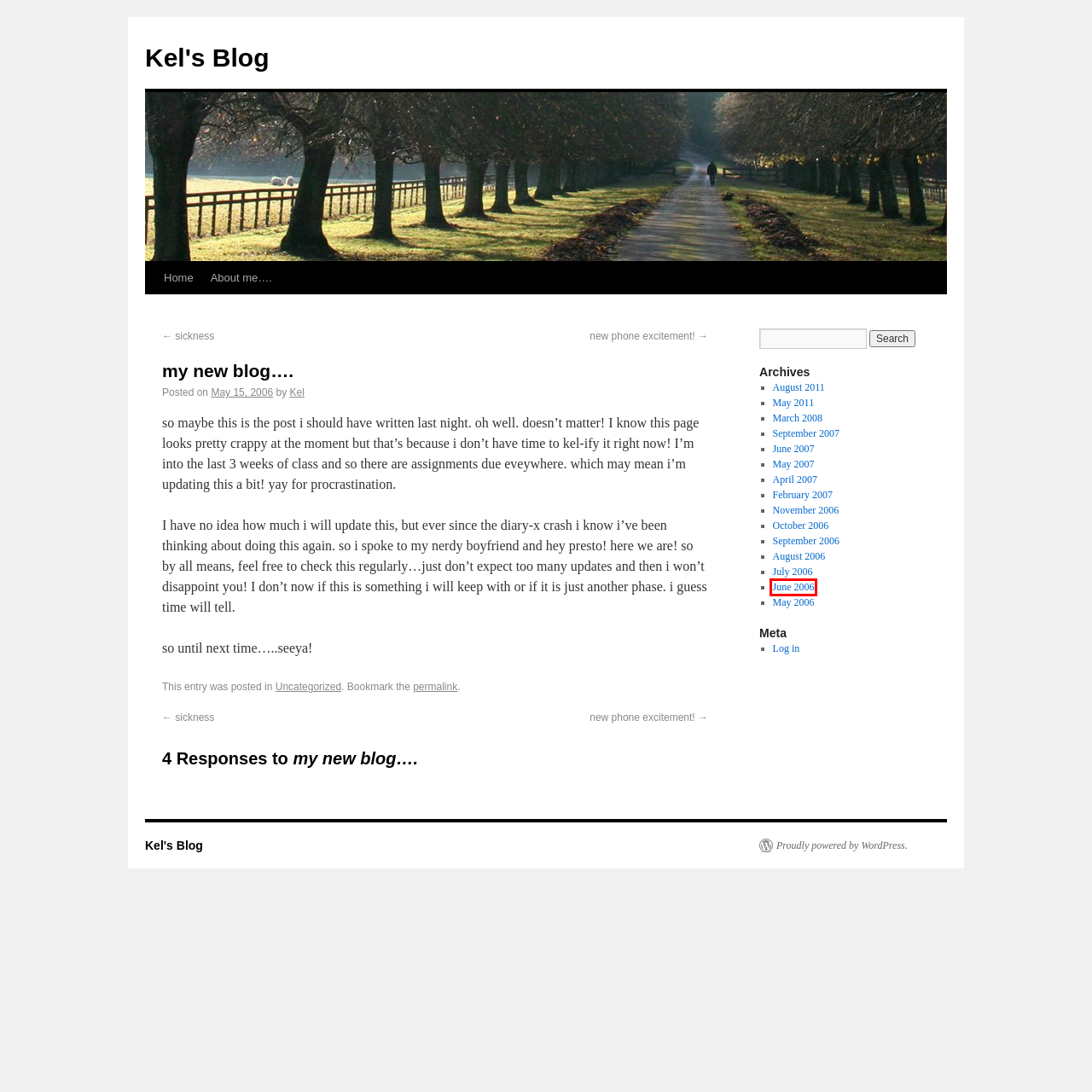Please examine the screenshot provided, which contains a red bounding box around a UI element. Select the webpage description that most accurately describes the new page displayed after clicking the highlighted element. Here are the candidates:
A. August | 2006 | Kel's Blog
B. November | 2006 | Kel's Blog
C. May | 2006 | Kel's Blog
D. June | 2006 | Kel's Blog
E. Blog Tool, Publishing Platform, and CMS – WordPress.org
F. July | 2006 | Kel's Blog
G. August | 2011 | Kel's Blog
H. sickness | Kel's Blog

D